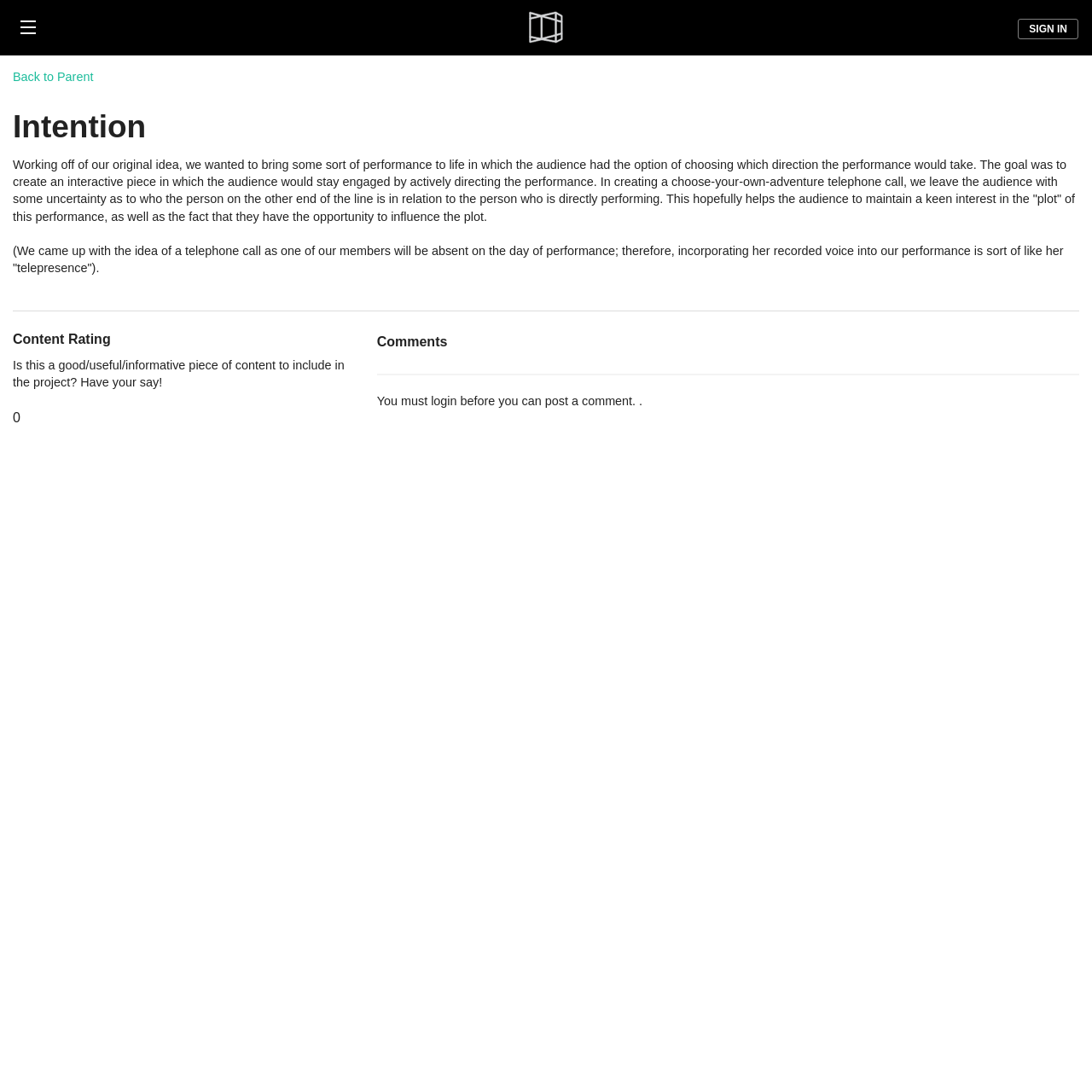Summarize the webpage in an elaborate manner.

The webpage is titled "IDeATe" and has a prominent heading at the top center, with a link below it. On the top right, there is a "SIGN IN" link. 

Below the heading, there is a section with a heading "Intention" on the top left, followed by a block of text that describes the concept of an interactive performance where the audience can choose the direction of the performance. This text is divided into two paragraphs. 

Underneath the text, there is a horizontal separator line. Below the separator, there is a heading "Content Rating" on the top left, followed by a question asking if the content is good, useful, or informative. There is a rating of "0" displayed next to it. On the right side of the "Content Rating" section, there is a "Comments" section, but it is currently empty, with a message indicating that users must log in to post a comment. 

There are also some navigation links on the page, including a "Back to Parent" link on the top left and an unnamed link at the top left corner.